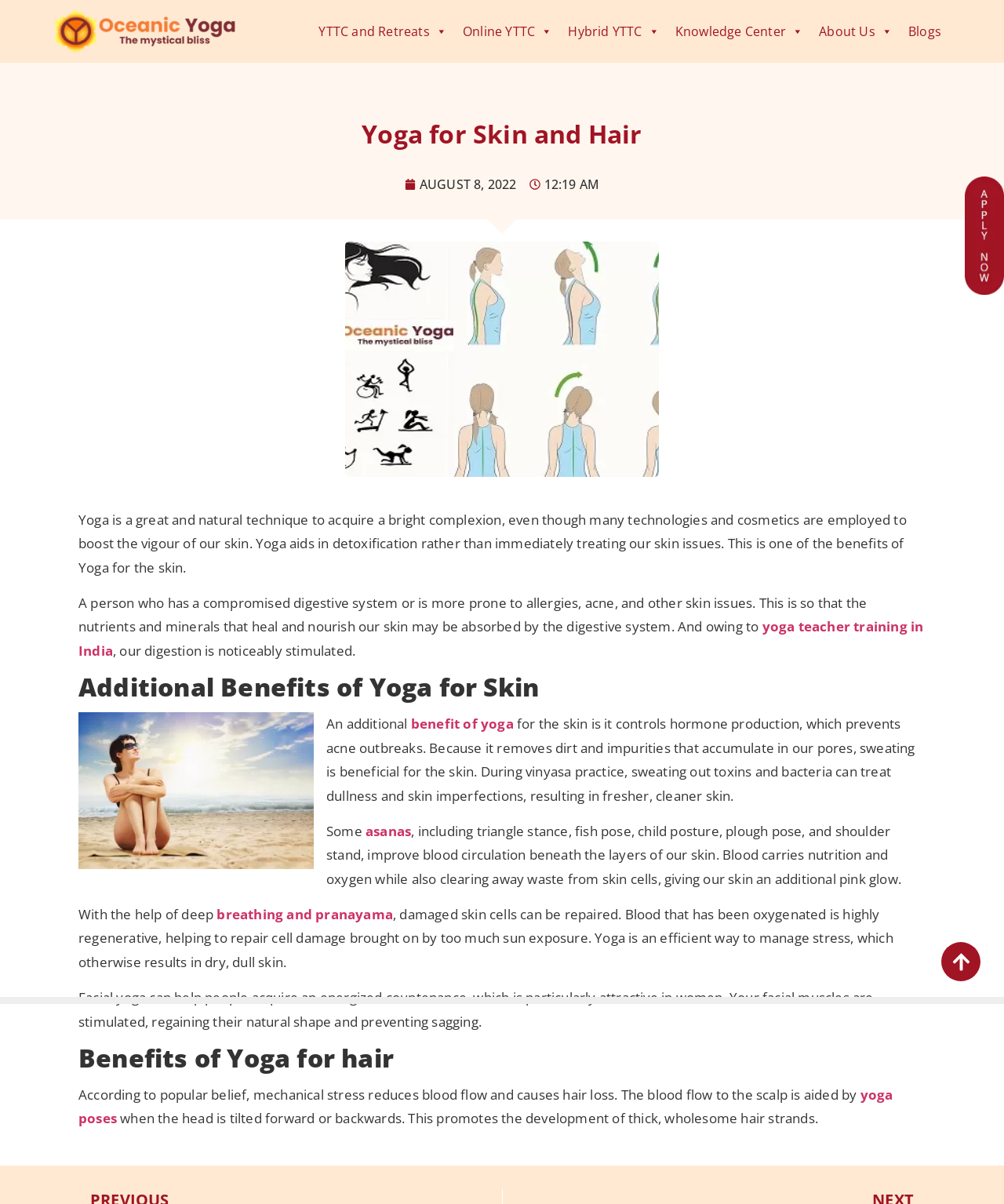Please find the bounding box coordinates of the element that you should click to achieve the following instruction: "Explore the 'Online YTTC' menu". The coordinates should be presented as four float numbers between 0 and 1: [left, top, right, bottom].

[0.453, 0.0, 0.558, 0.052]